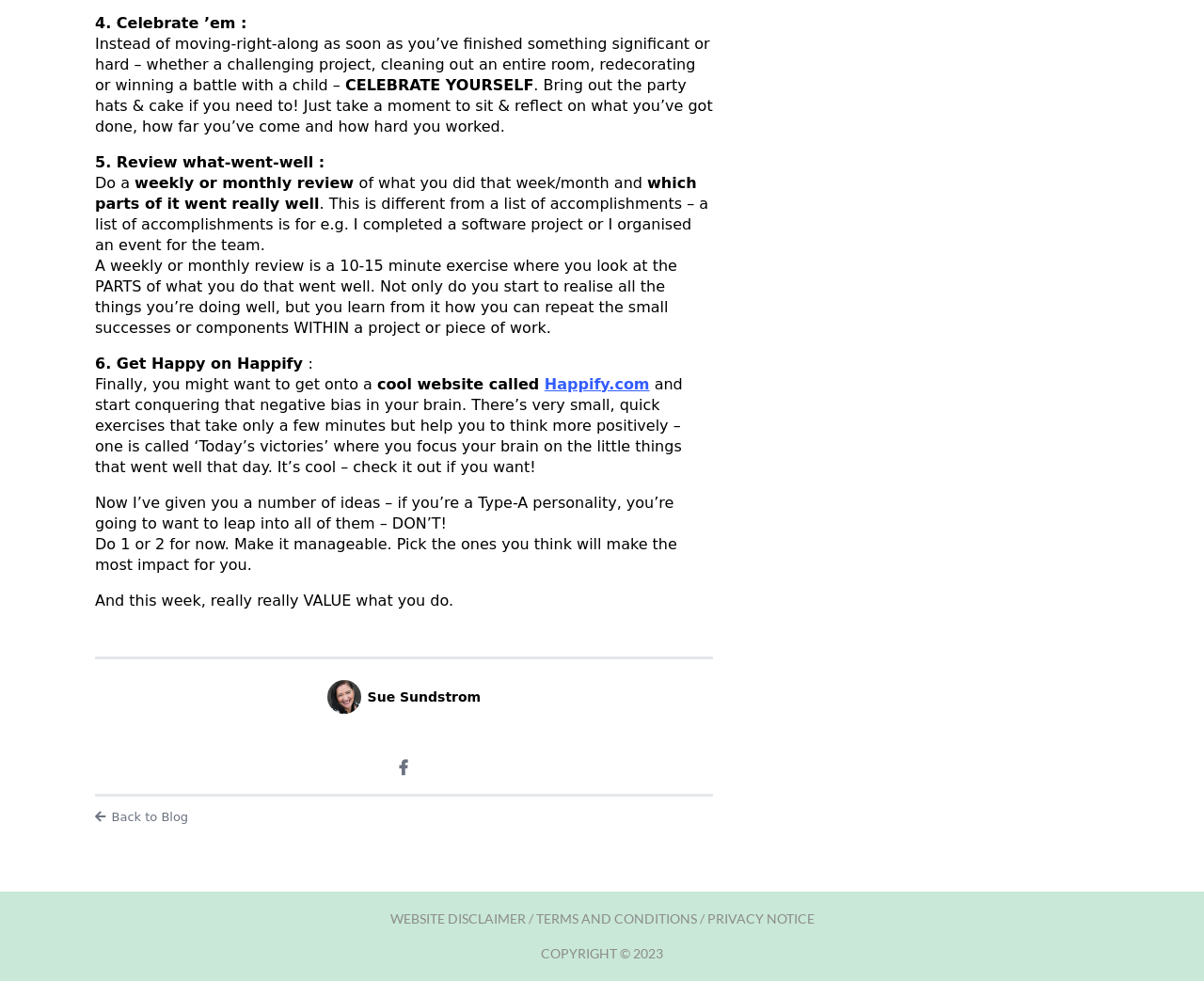How many ideas are given in the text?
Answer the question based on the image using a single word or a brief phrase.

6